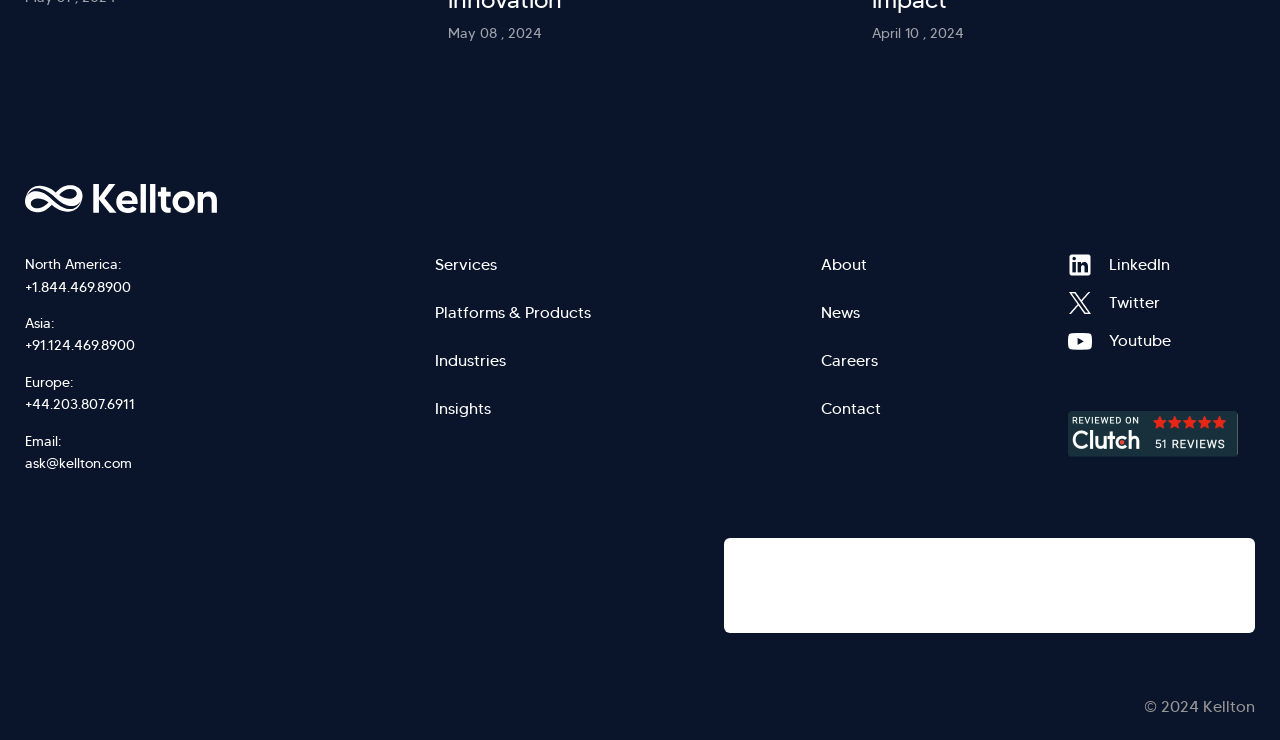Locate the bounding box coordinates of the segment that needs to be clicked to meet this instruction: "Click the 'donate' link".

None